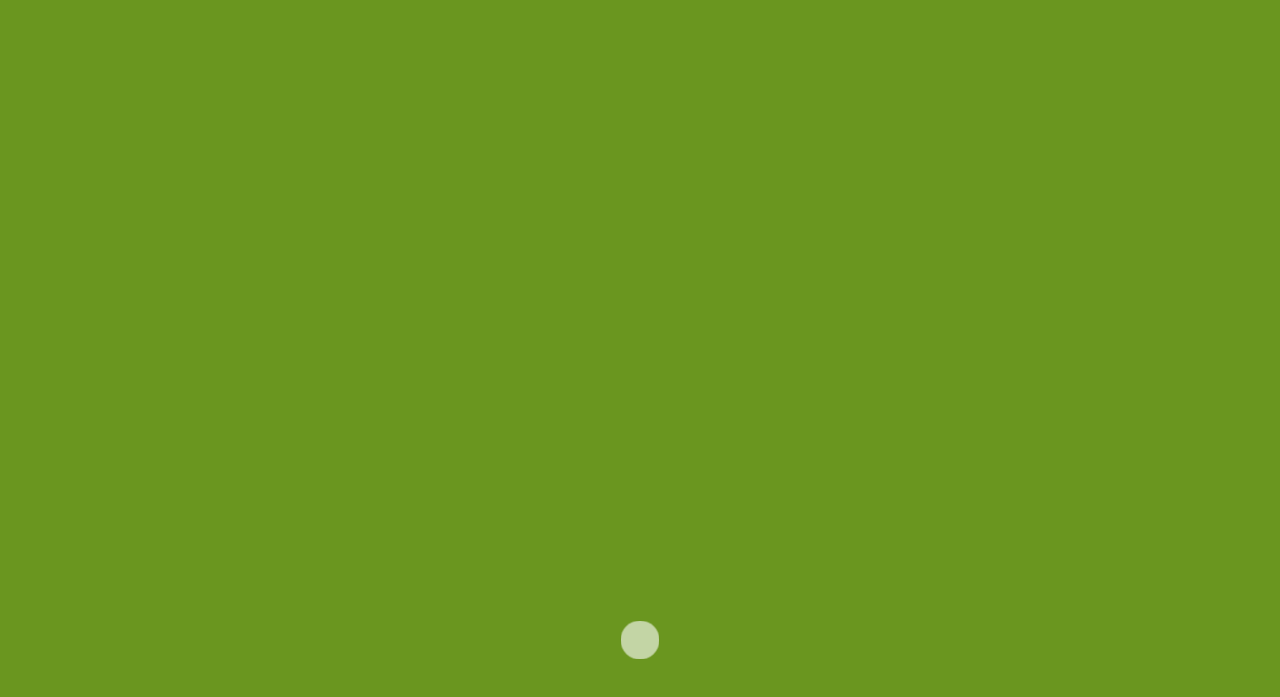Using the description: "Why Choose Us", determine the UI element's bounding box coordinates. Ensure the coordinates are in the format of four float numbers between 0 and 1, i.e., [left, top, right, bottom].

[0.789, 0.03, 0.874, 0.056]